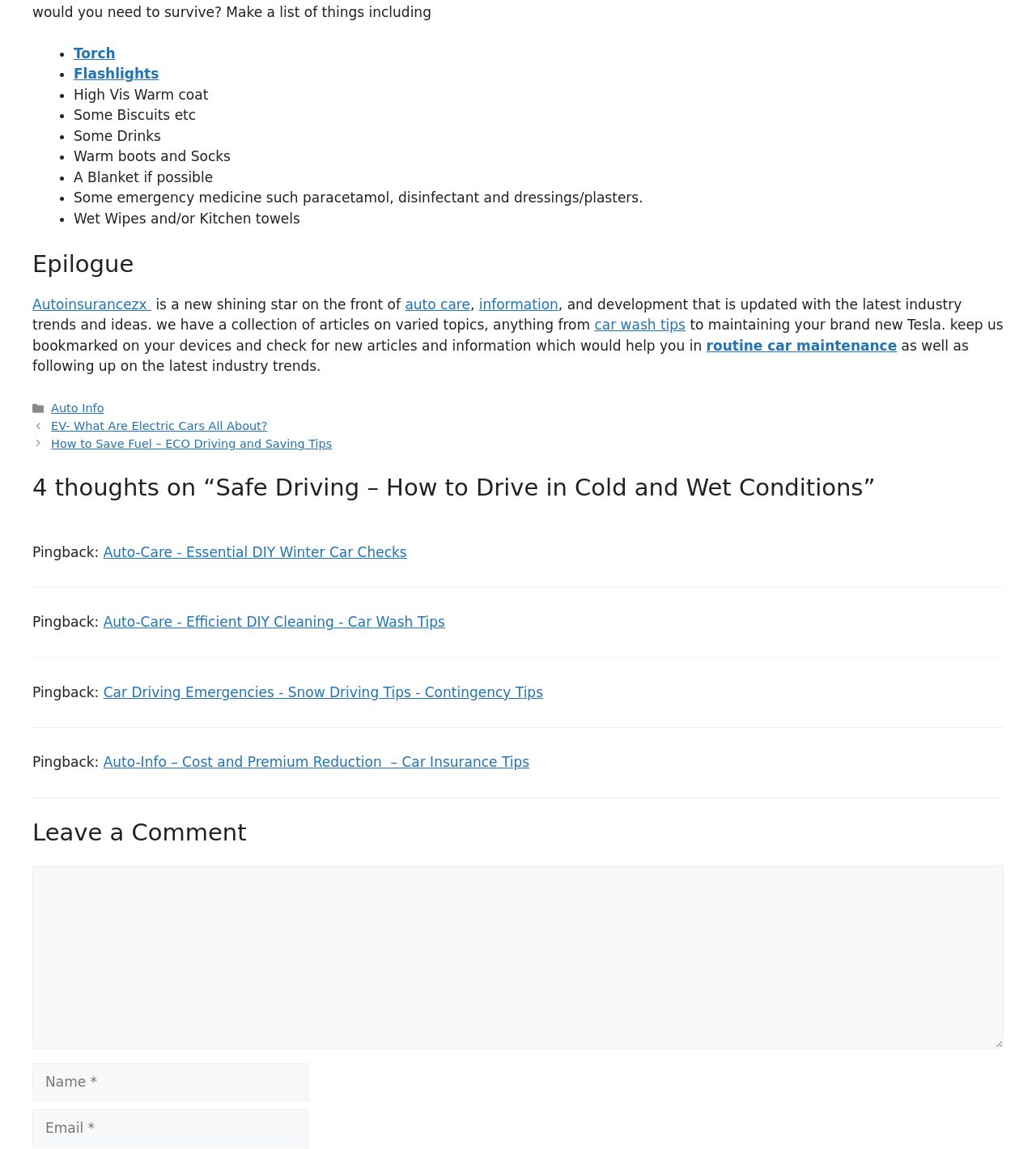Provide a thorough and detailed response to the question by examining the image: 
What is the first item in the list?

The first item in the list is 'Torch' which is a link element with the text 'Torch' and bounding box coordinates [0.071, 0.039, 0.111, 0.053].